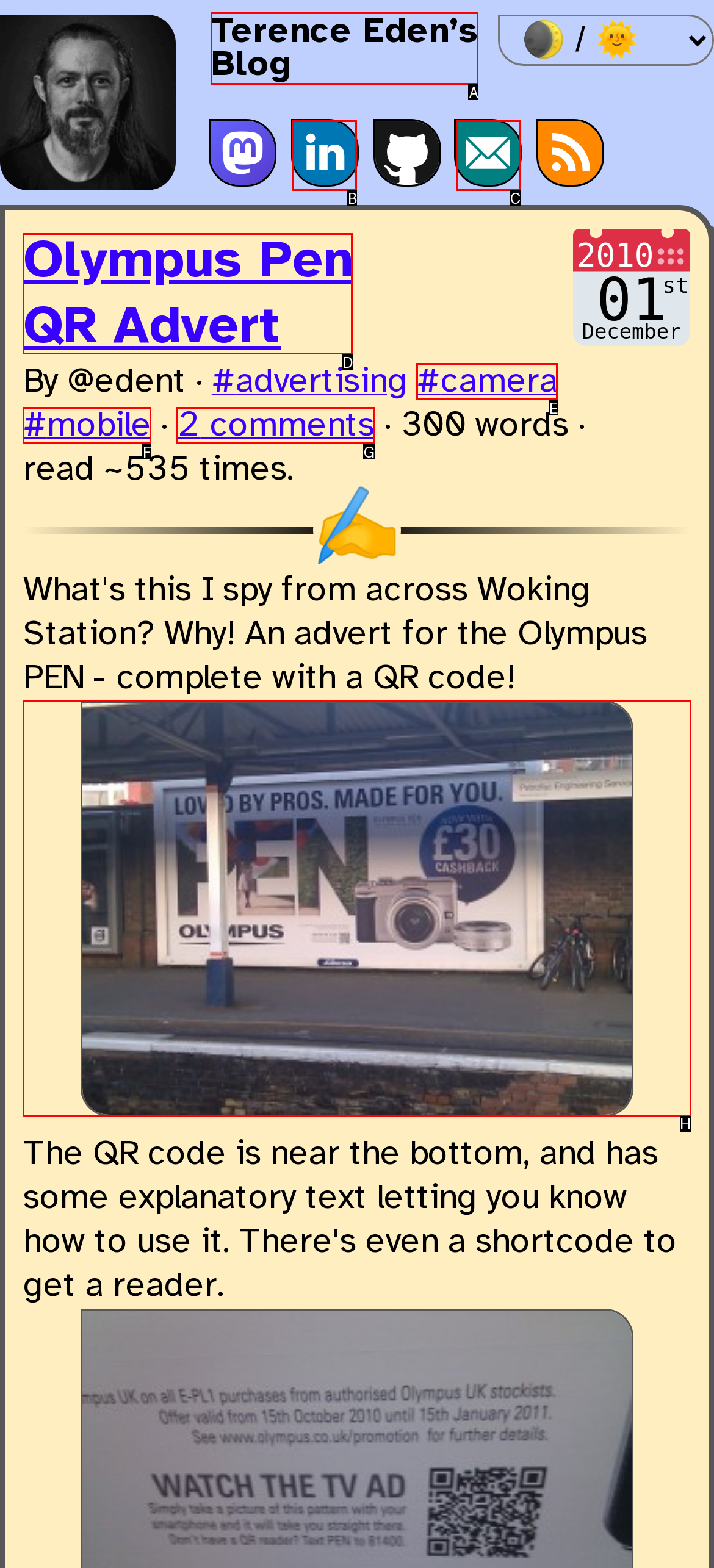Which option should be clicked to complete this task: Visit Terence Eden's Blog
Reply with the letter of the correct choice from the given choices.

A